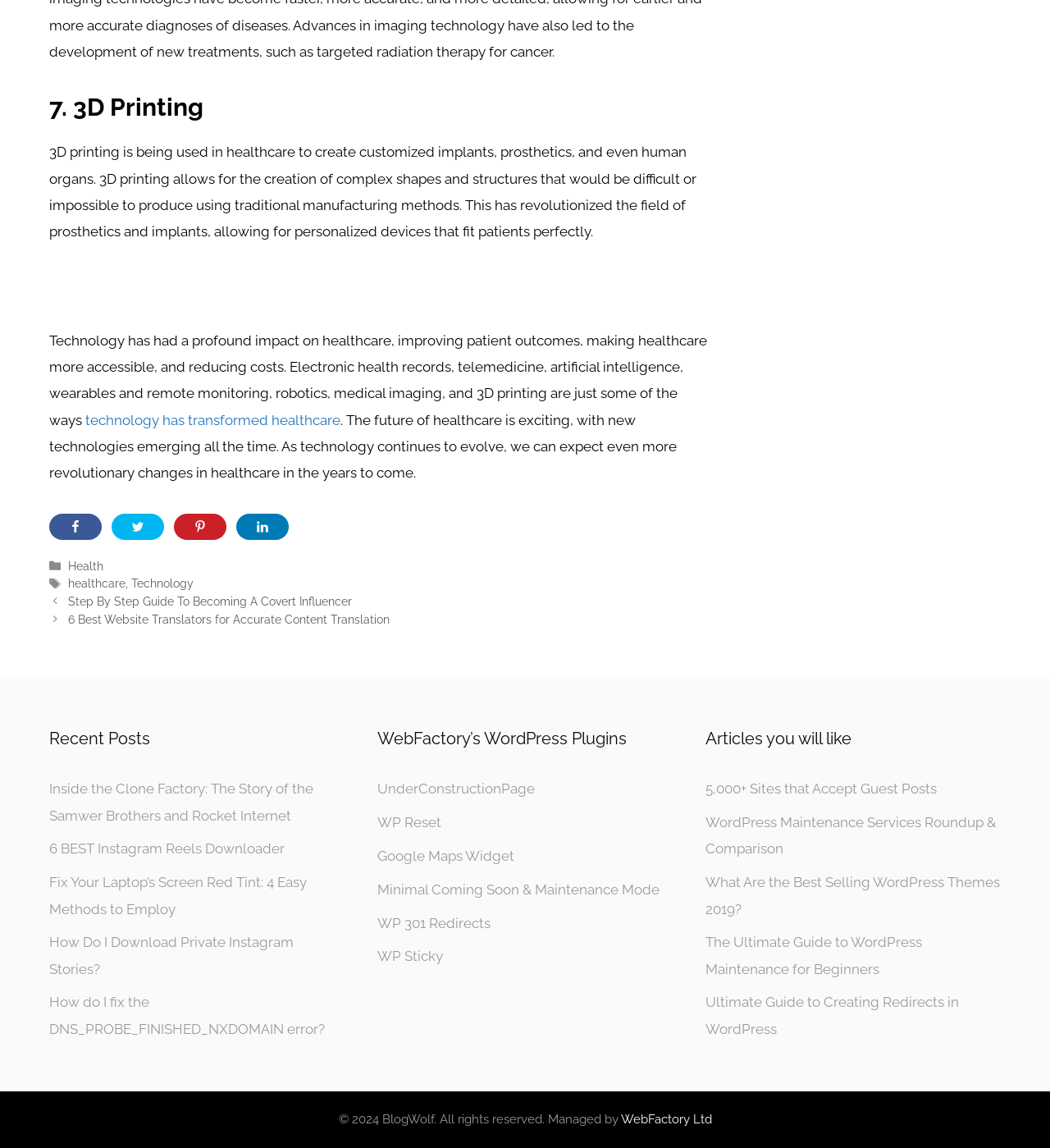Please identify the bounding box coordinates of the element's region that should be clicked to execute the following instruction: "search for something". The bounding box coordinates must be four float numbers between 0 and 1, i.e., [left, top, right, bottom].

None